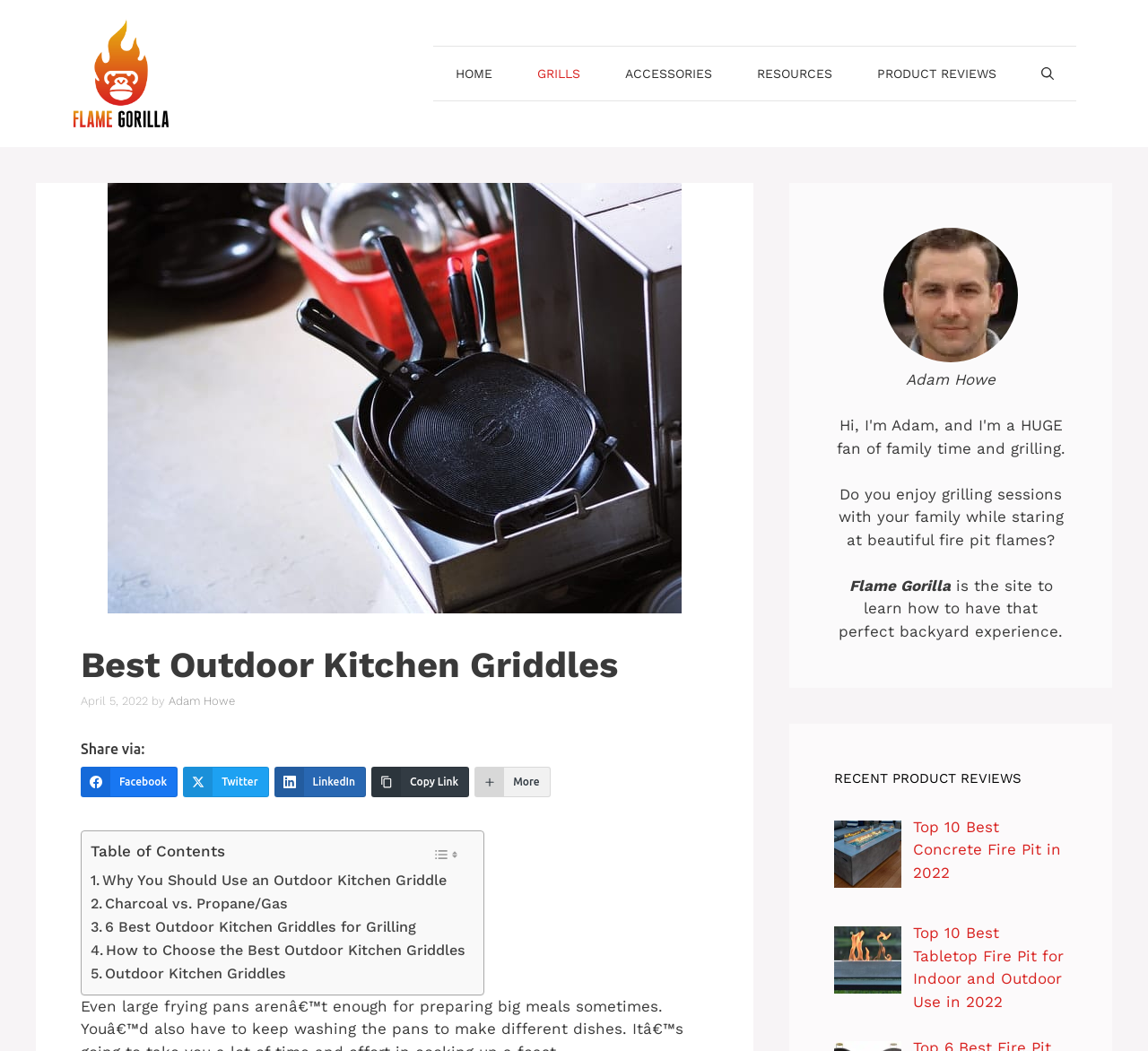Using the format (top-left x, top-left y, bottom-right x, bottom-right y), provide the bounding box coordinates for the described UI element. All values should be floating point numbers between 0 and 1: http://www.dhammastudy.com

None